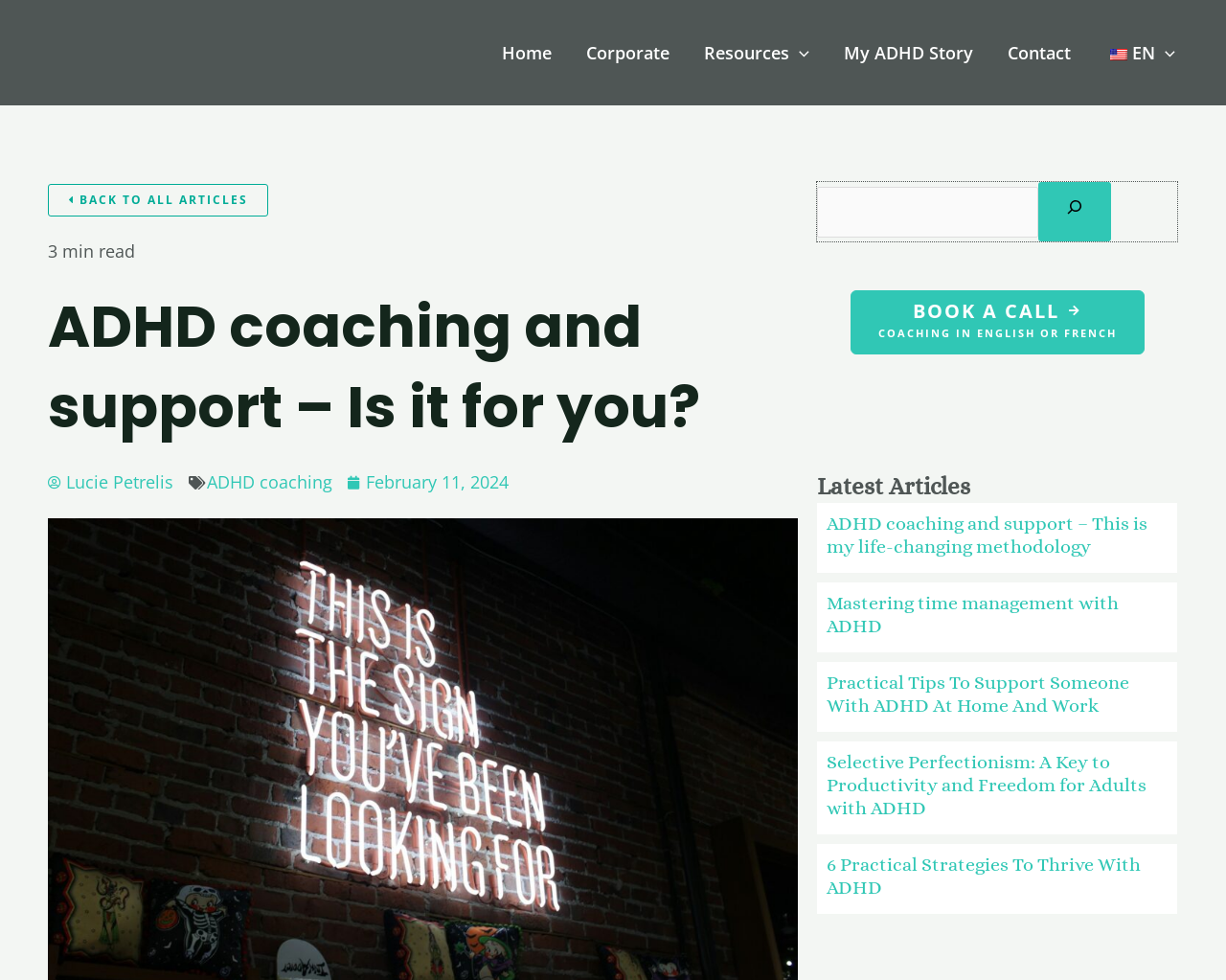Create a detailed summary of the webpage's content and design.

This webpage is about ADHD coaching and support. At the top, there is a navigation menu with links to "Home", "Corporate", "Resources", "My ADHD Story", "Contact", and a language toggle. Below the navigation menu, there is a link to "BACK TO ALL ARTICLES" and a text indicating a 3-minute read.

The main heading "ADHD coaching and support – Is it for you?" is prominently displayed, followed by the author's name "Lucie Petrelis" and the date "February 11, 2024". There are also links to related topics, such as "ADHD coaching".

On the right side, there is a search bar with a search button and a magnifying glass icon. Below the search bar, there is a call-to-action button "BOOK A CALL COACHING IN ENGLISH OR FRENCH".

The webpage also features a section titled "Latest Articles", which lists several article headings, including "ADHD coaching and support – This is my life-changing methodology", "Mastering time management with ADHD", "Practical Tips To Support Someone With ADHD At Home And Work", "Selective Perfectionism: A Key to Productivity and Freedom for Adults with ADHD", and "6 Practical Strategies To Thrive With ADHD". Each article heading is a link to the corresponding article.